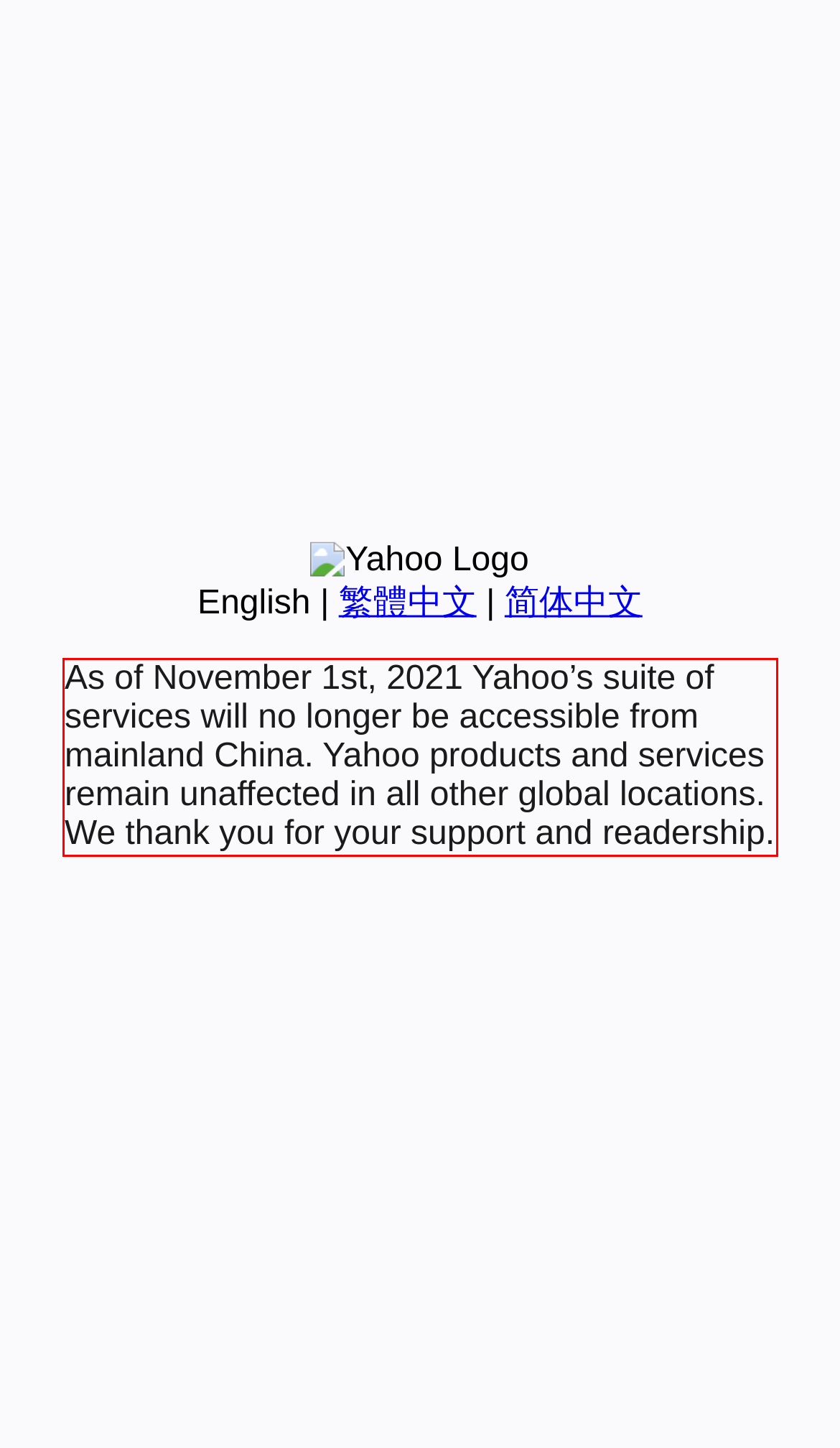From the provided screenshot, extract the text content that is enclosed within the red bounding box.

As of November 1st, 2021 Yahoo’s suite of services will no longer be accessible from mainland China. Yahoo products and services remain unaffected in all other global locations. We thank you for your support and readership.